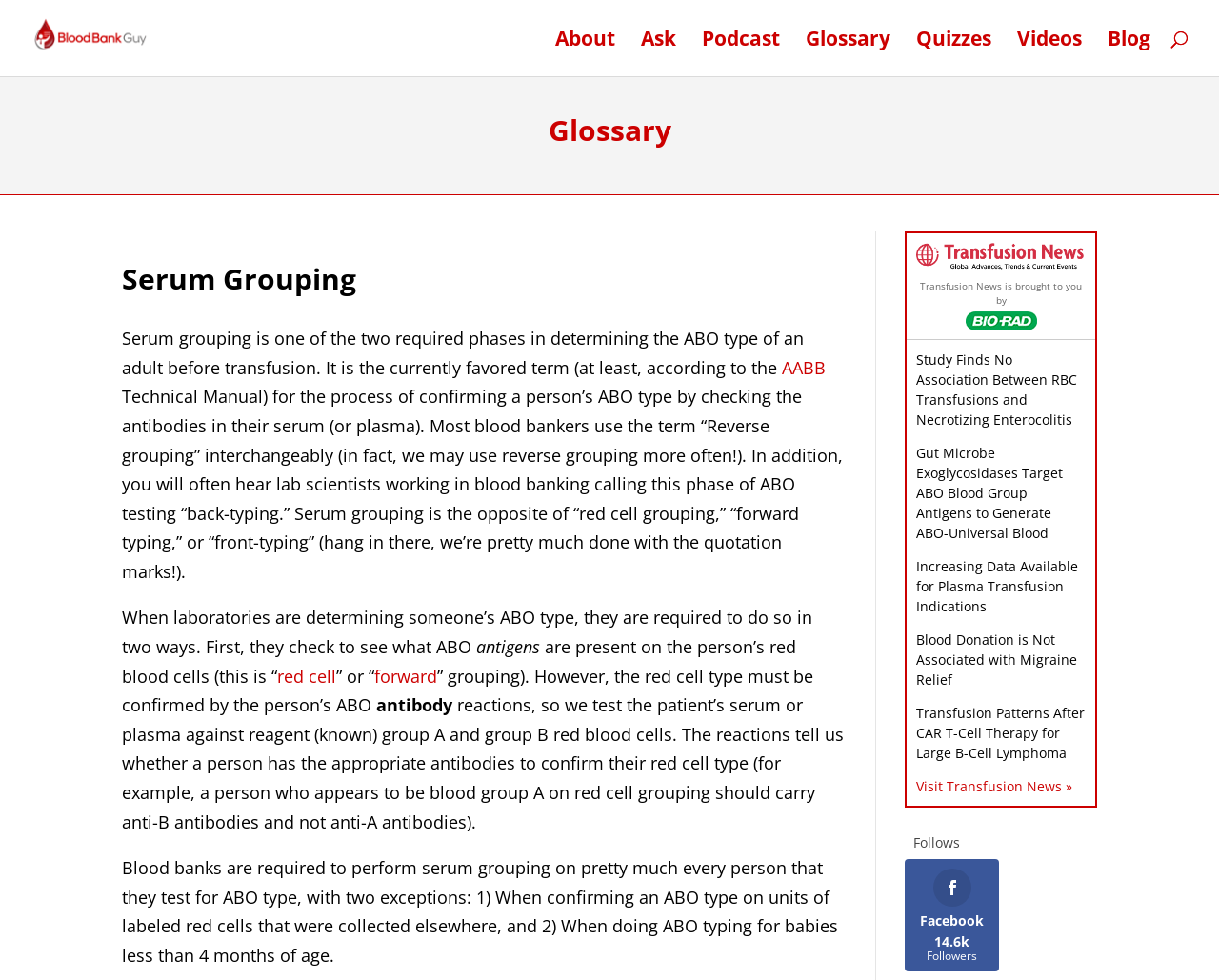Detail the various sections and features of the webpage.

This webpage is a glossary page about Serum Grouping in the context of blood banking. At the top, there is a logo and a link to "Blood Bank Guy" on the left, and a navigation menu with links to "About", "Ask", "Podcast", "Glossary", "Quizzes", "Videos", and "Blog" on the right.

Below the navigation menu, there is a heading "Glossary" followed by a subheading "Serum Grouping". The main content of the page is a detailed explanation of Serum Grouping, which is the process of confirming a person's ABO type by checking the antibodies in their serum or plasma. The text is divided into several paragraphs, with links to related terms such as "AABB", "red cell", and "forward".

On the right side of the page, there is a section with links to news articles from "Transfusion News", including "Study Finds No Association Between RBC Transfusions and Necrotizing Enterocolitis", "Gut Microbe Exoglycosidases Target ABO Blood Group Antigens to Generate ABO-Universal Blood", and others. Below these links, there is a link to "Visit Transfusion News" and a section with social media links, including Facebook with 14.6k followers.

Throughout the page, there are several images, including the logo of "Blood Bank Guy" and the logo of "Transfusion News", as well as images associated with the links to news articles.